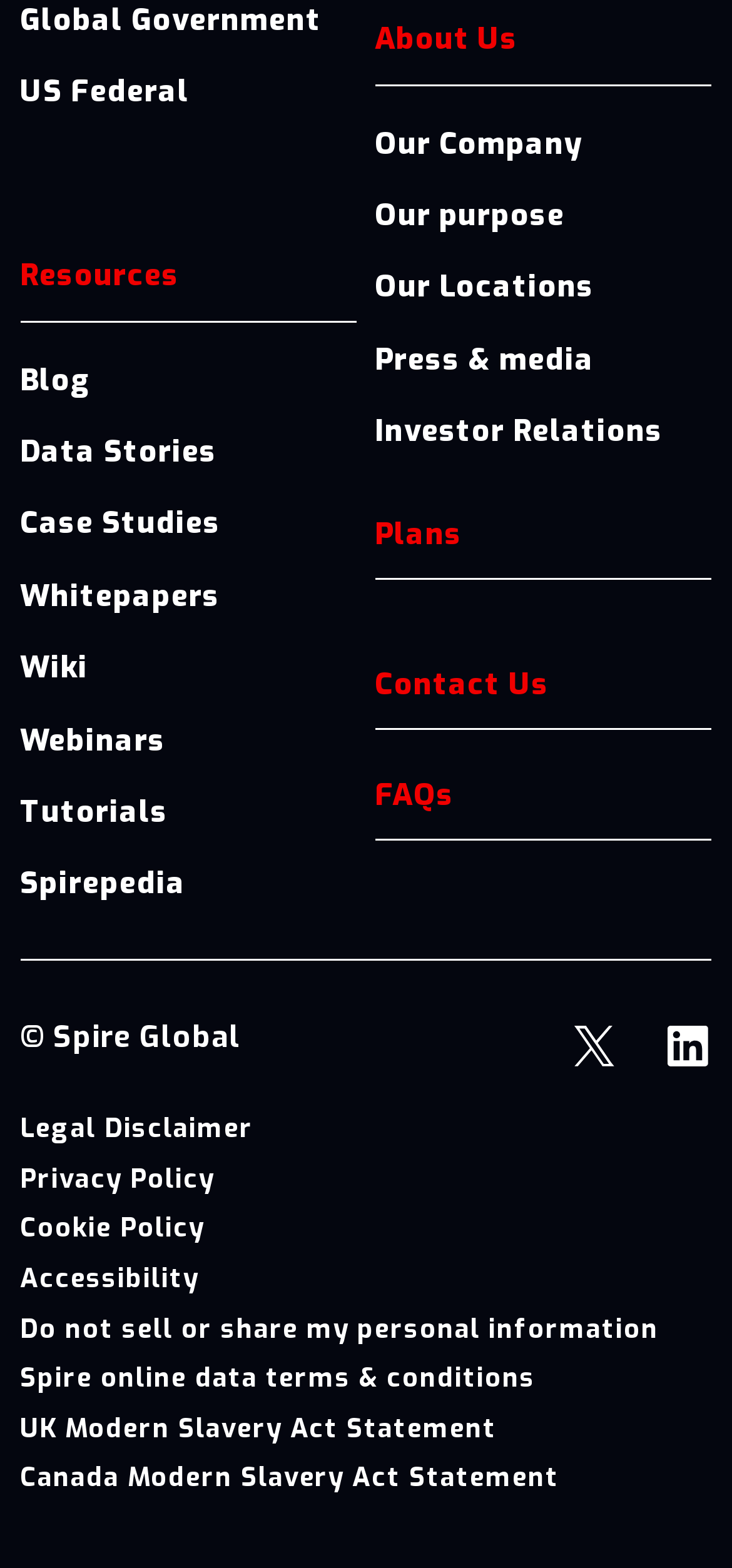Answer in one word or a short phrase: 
How many links are there under 'About Us'?

6